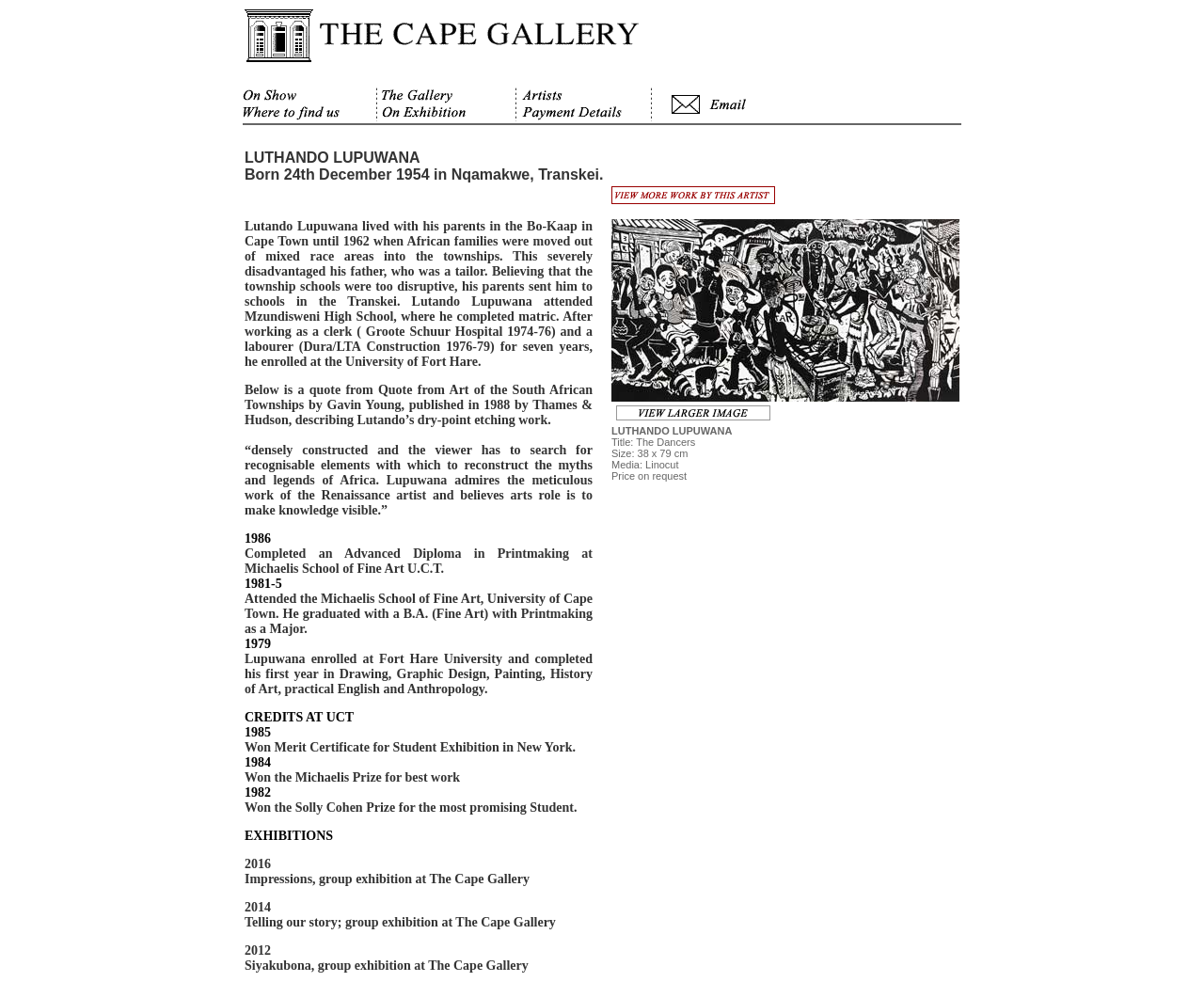Explain in detail what is displayed on the webpage.

The webpage is about Artist LUTHANDO LUPUWANA, and it appears to be a profile or portfolio page for the artist. At the top of the page, there is a logo for The Cape Gallery, which is an image. Below the logo, there are several navigation links, including "on show", "the gallery", "artists", and "email us", each with a small icon next to it.

Further down the page, there are more links, including "where to find us", "on exhibition", and "Payment details", again with small icons next to each link. Below these links, there is a large section dedicated to the artist's biography and portfolio.

The biography section includes several paragraphs of text, detailing the artist's education, awards, and exhibitions. There are also several images scattered throughout this section, including a large image of the artist. The text is organized into several sections, including "CREDITS AT UCT" and "EXHIBITIONS", with dates and descriptions of the artist's accomplishments.

Overall, the page is well-organized and easy to navigate, with a clear focus on showcasing the artist's work and biography.